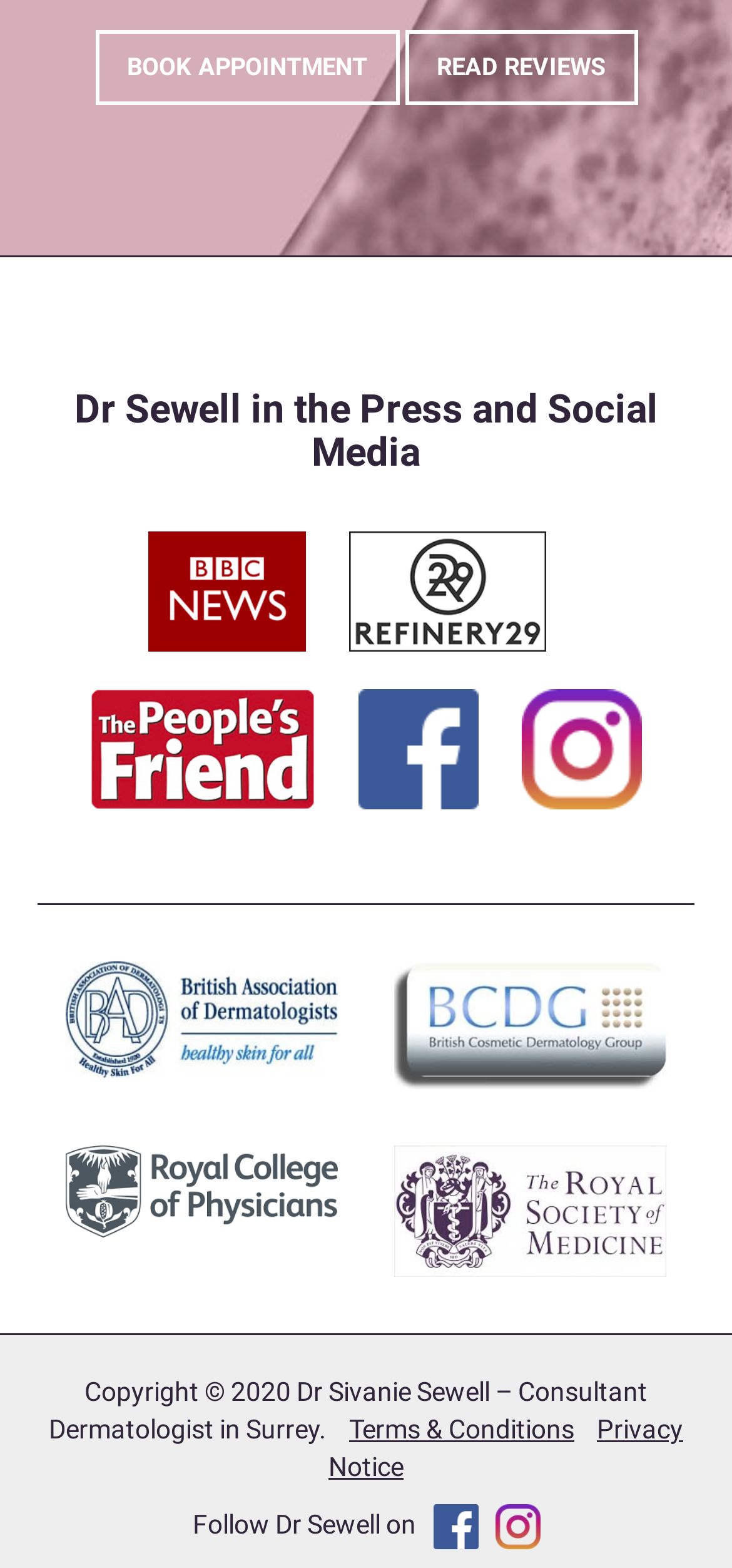What is the purpose of the 'BOOK APPOINTMENT' link?
Using the image as a reference, deliver a detailed and thorough answer to the question.

The 'BOOK APPOINTMENT' link is prominently displayed at the top of the page, suggesting that it is a call-to-action for users to book an appointment with Dr. Sewell.